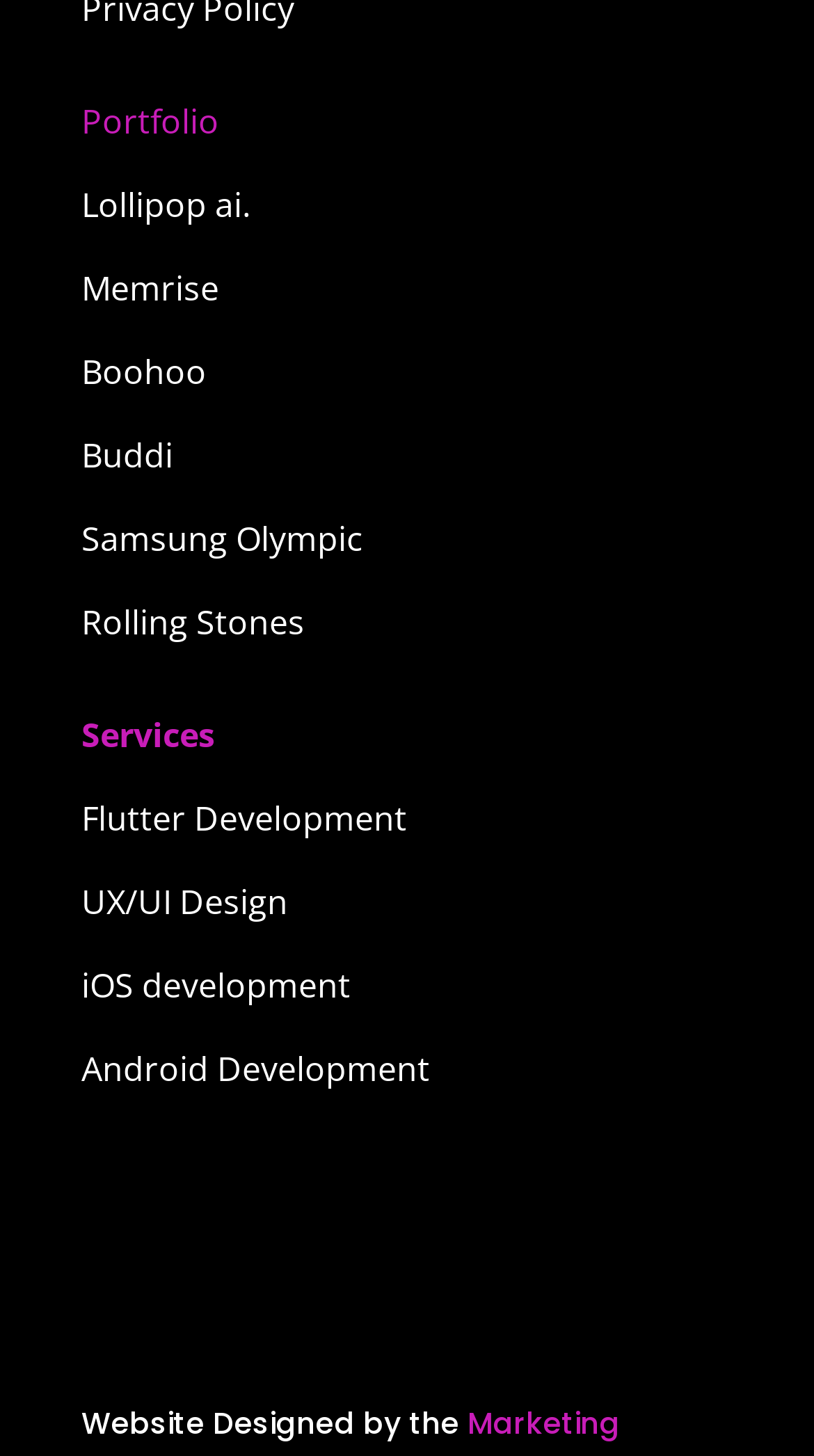Determine the bounding box coordinates (top-left x, top-left y, bottom-right x, bottom-right y) of the UI element described in the following text: Book A Call

[0.1, 0.794, 0.492, 0.875]